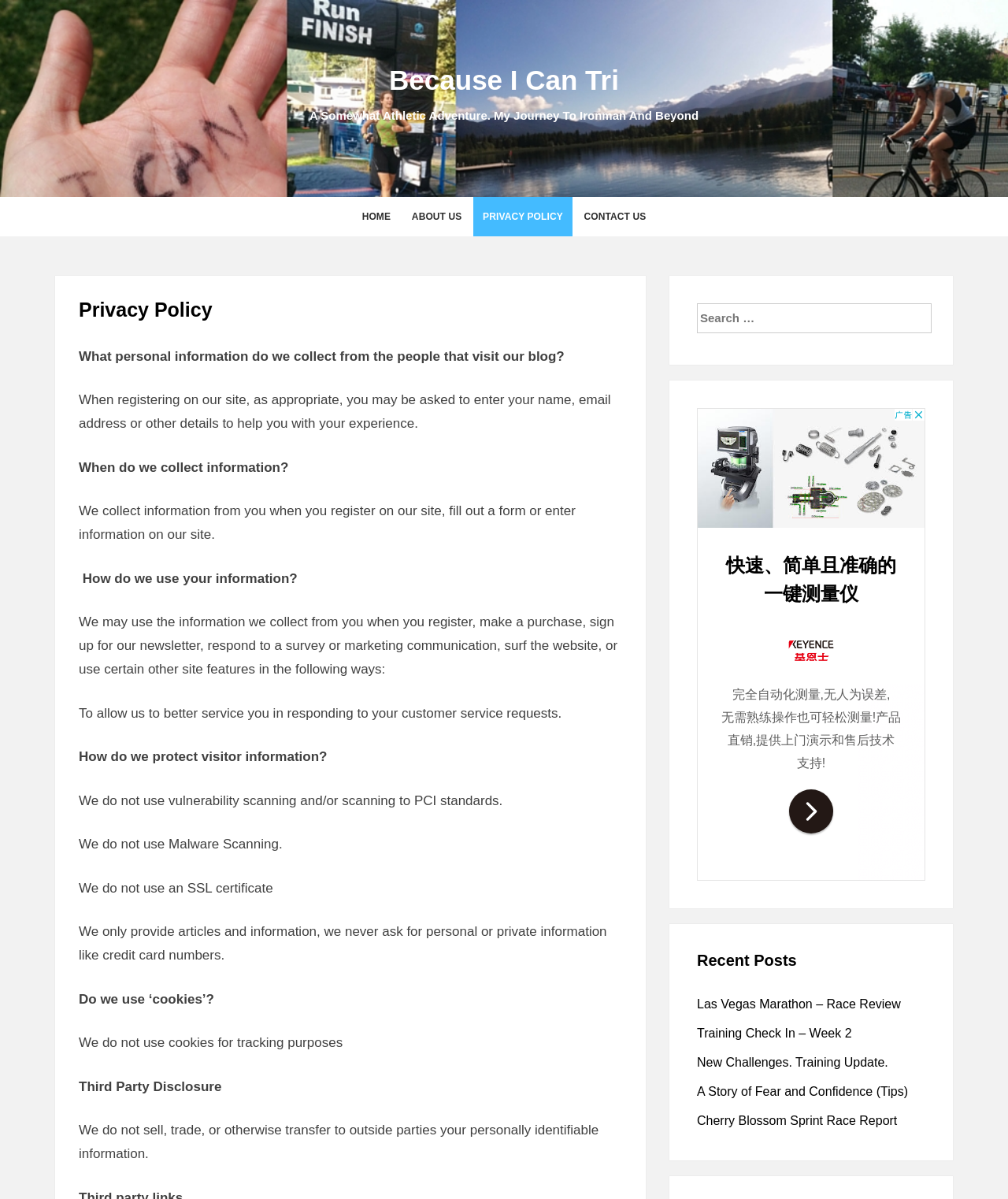What type of information is collected from visitors?
Look at the image and respond with a single word or a short phrase.

Name, email address